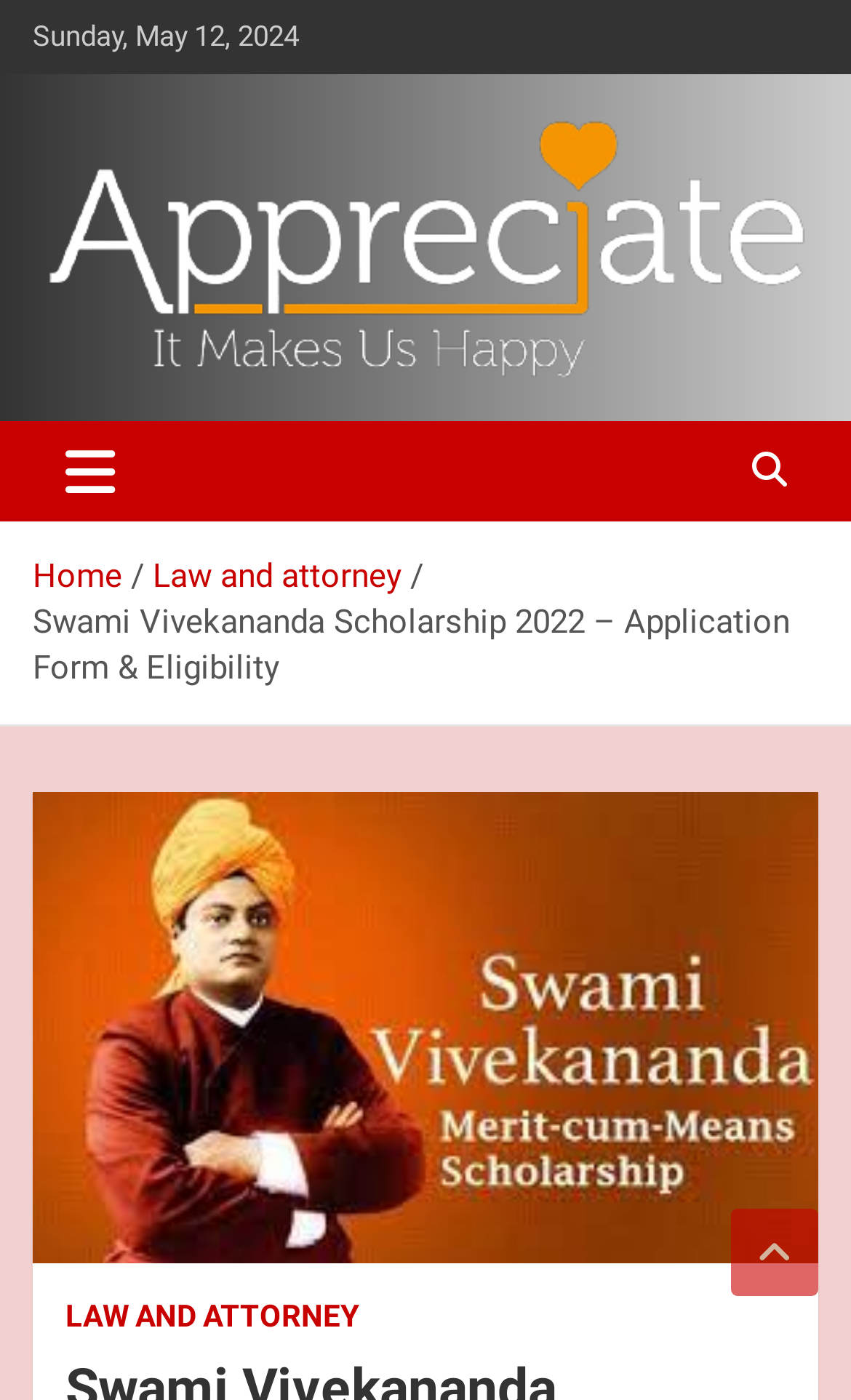Extract the primary header of the webpage and generate its text.

Swami Vivekananda Scholarship 2022 – Application Form & Eligibility